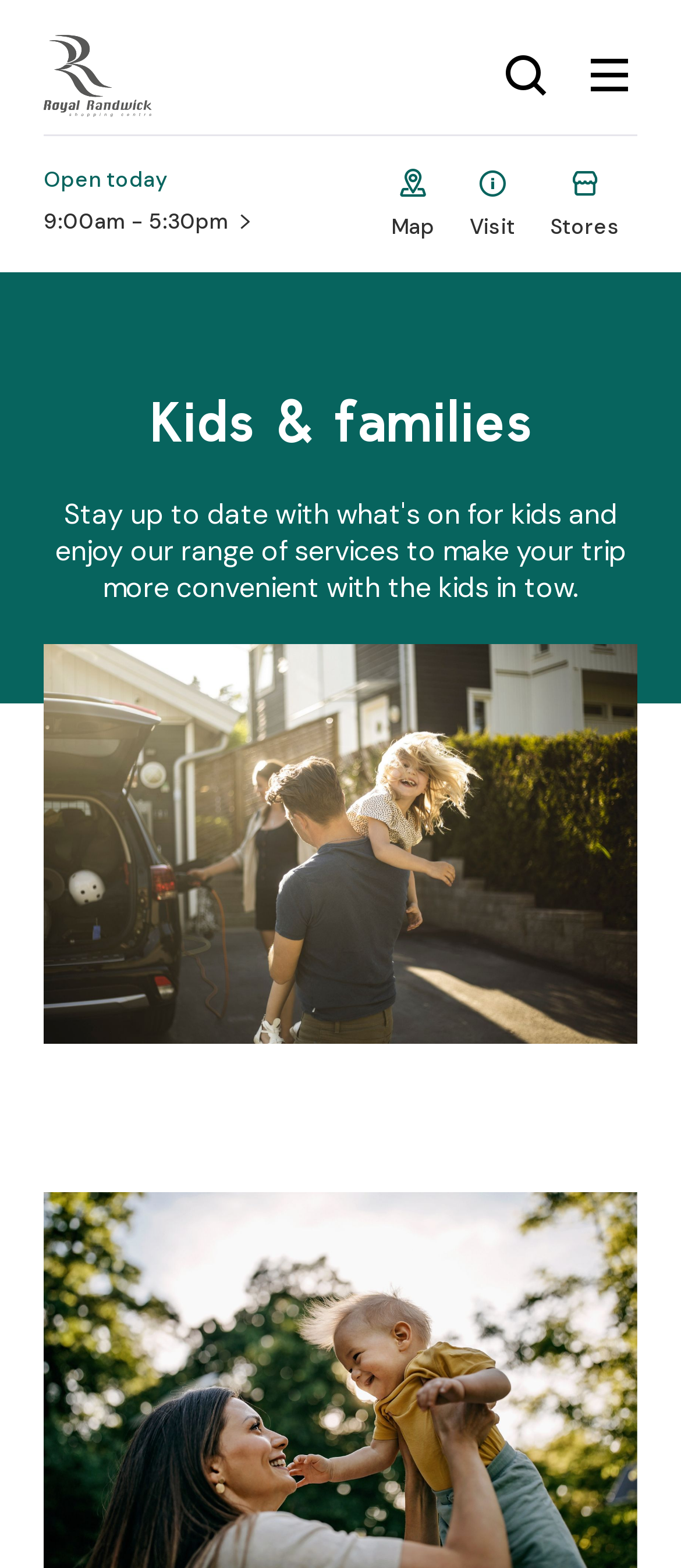What time does the Royal Randwick close?
Using the details from the image, give an elaborate explanation to answer the question.

I found this answer by examining the link element with the text 'Open today 9:00am - 5:30pm' which provides the closing time of the Royal Randwick.